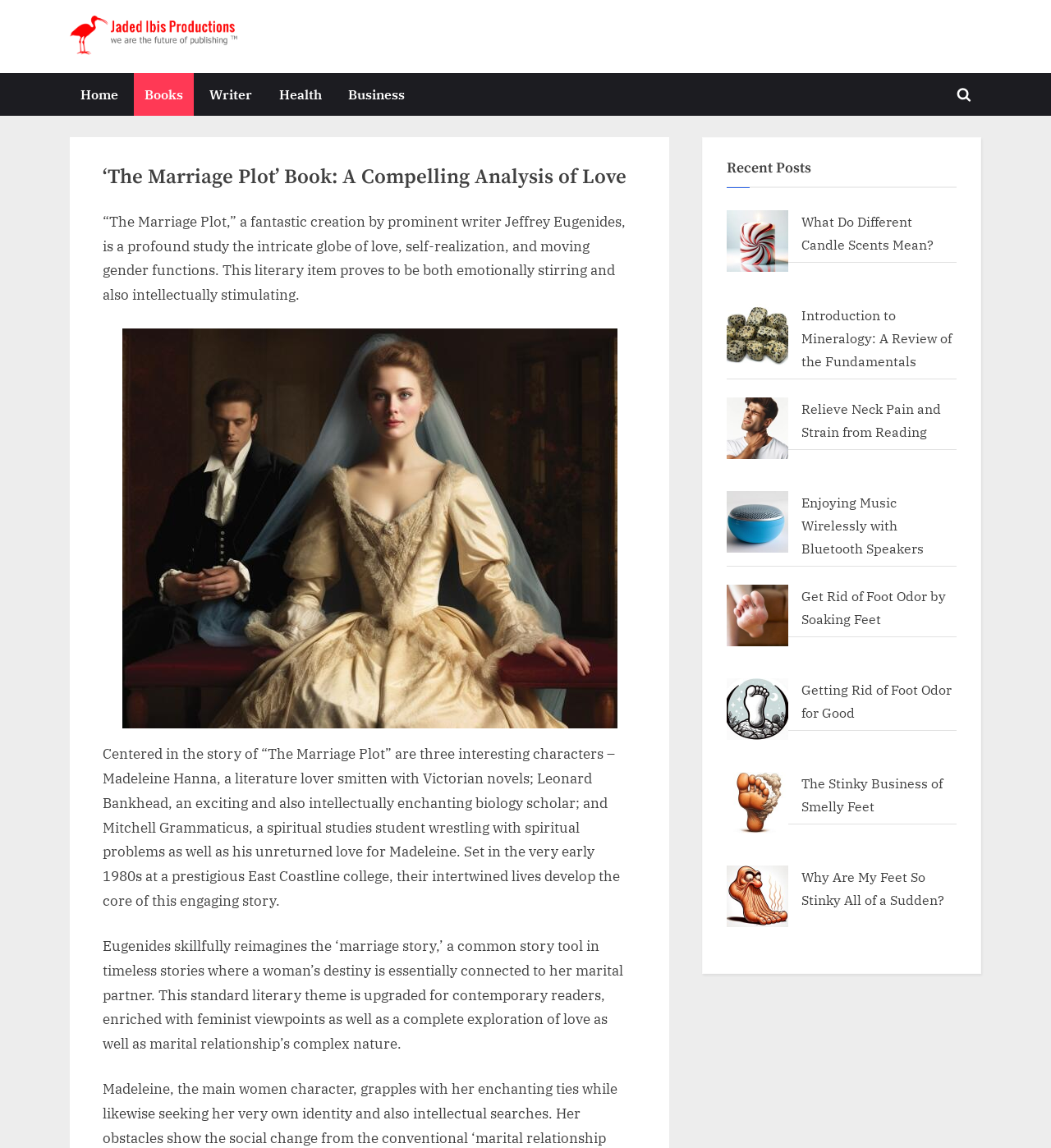Please reply to the following question using a single word or phrase: 
Who is the author of the book?

Jeffrey Eugenides